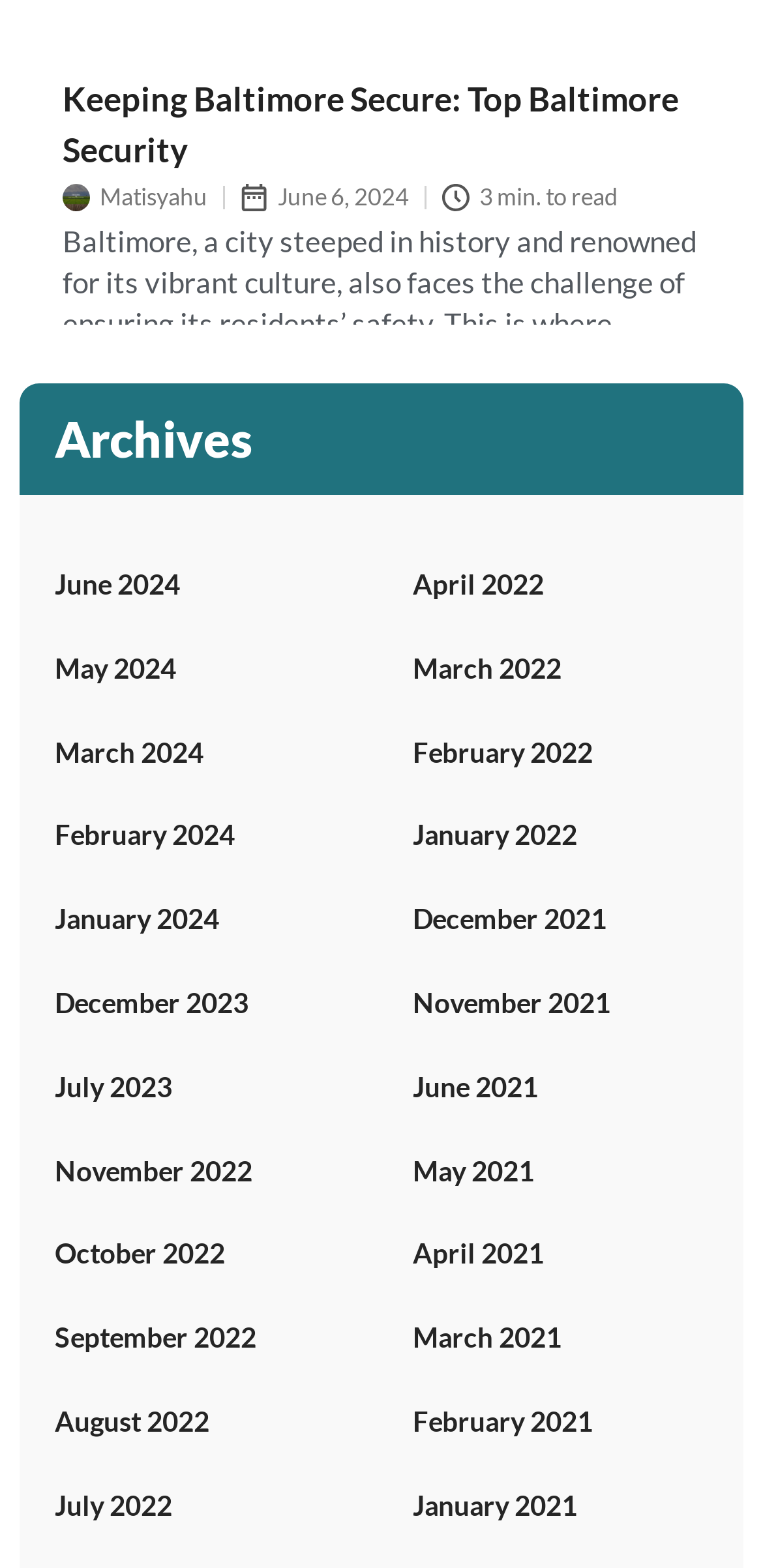What is the purpose of the 'Archives' section?
From the details in the image, provide a complete and detailed answer to the question.

The 'Archives' section appears to be a list of links to past articles, organized by month and year, allowing users to access and read articles from previous months and years.